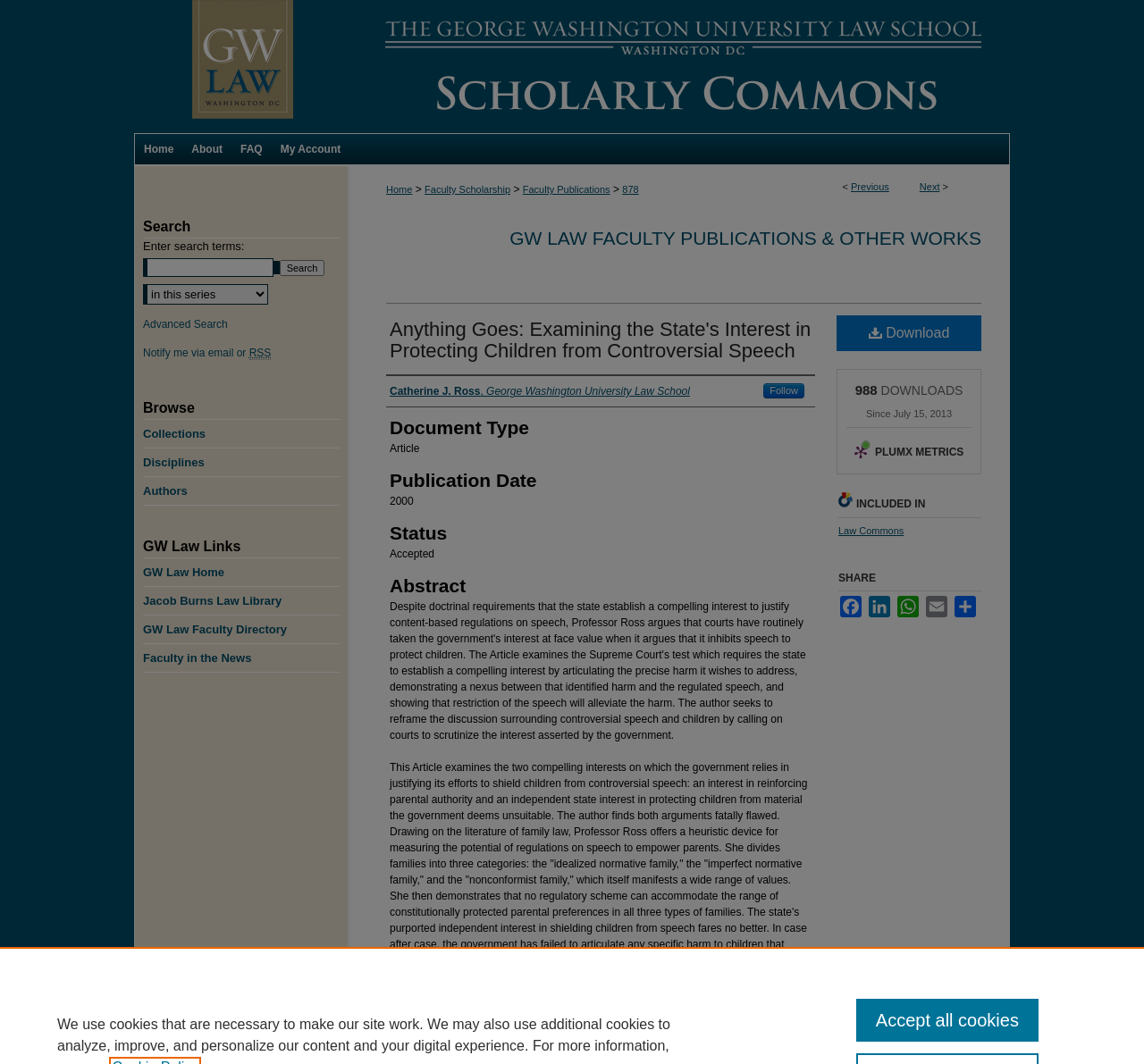Identify the bounding box coordinates for the element that needs to be clicked to fulfill this instruction: "Click on the 'Menu' link". Provide the coordinates in the format of four float numbers between 0 and 1: [left, top, right, bottom].

[0.953, 0.0, 1.0, 0.042]